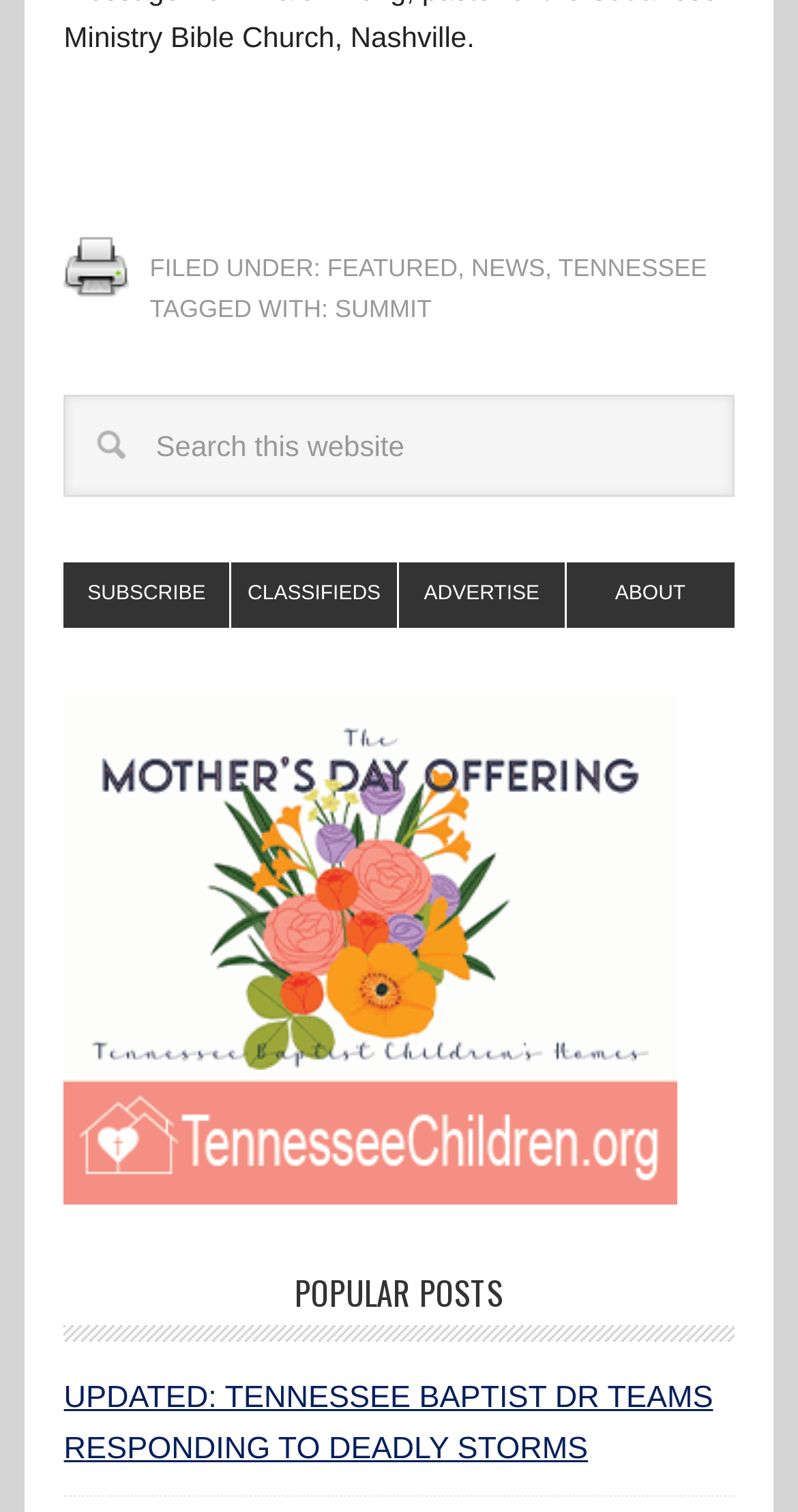Please provide the bounding box coordinates for the element that needs to be clicked to perform the following instruction: "Read the updated news about Tennessee Baptist DR teams". The coordinates should be given as four float numbers between 0 and 1, i.e., [left, top, right, bottom].

[0.08, 0.914, 0.894, 0.97]